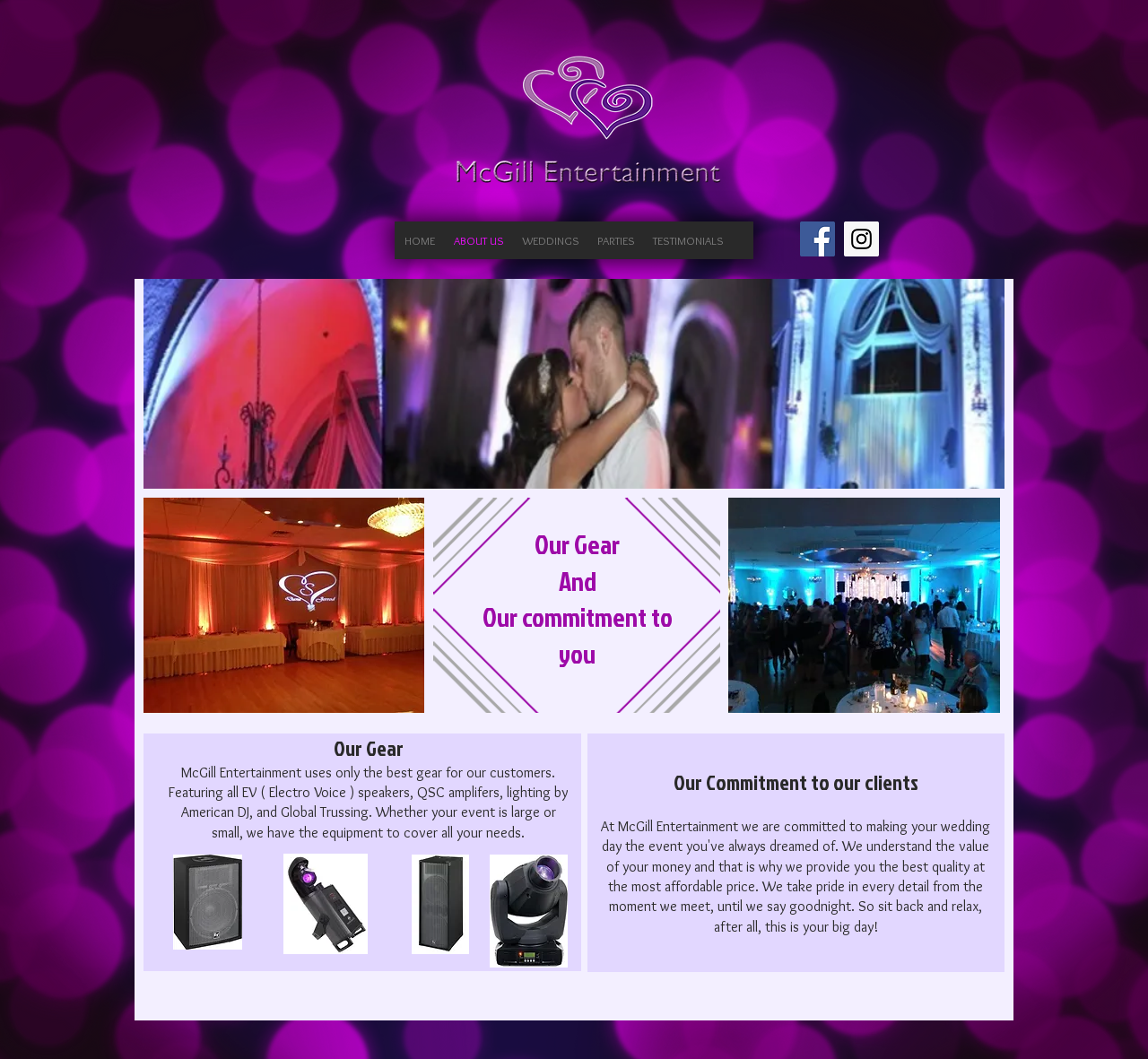From the webpage screenshot, predict the bounding box coordinates (top-left x, top-left y, bottom-right x, bottom-right y) for the UI element described here: aria-label="Instagram Social Icon"

[0.735, 0.209, 0.766, 0.242]